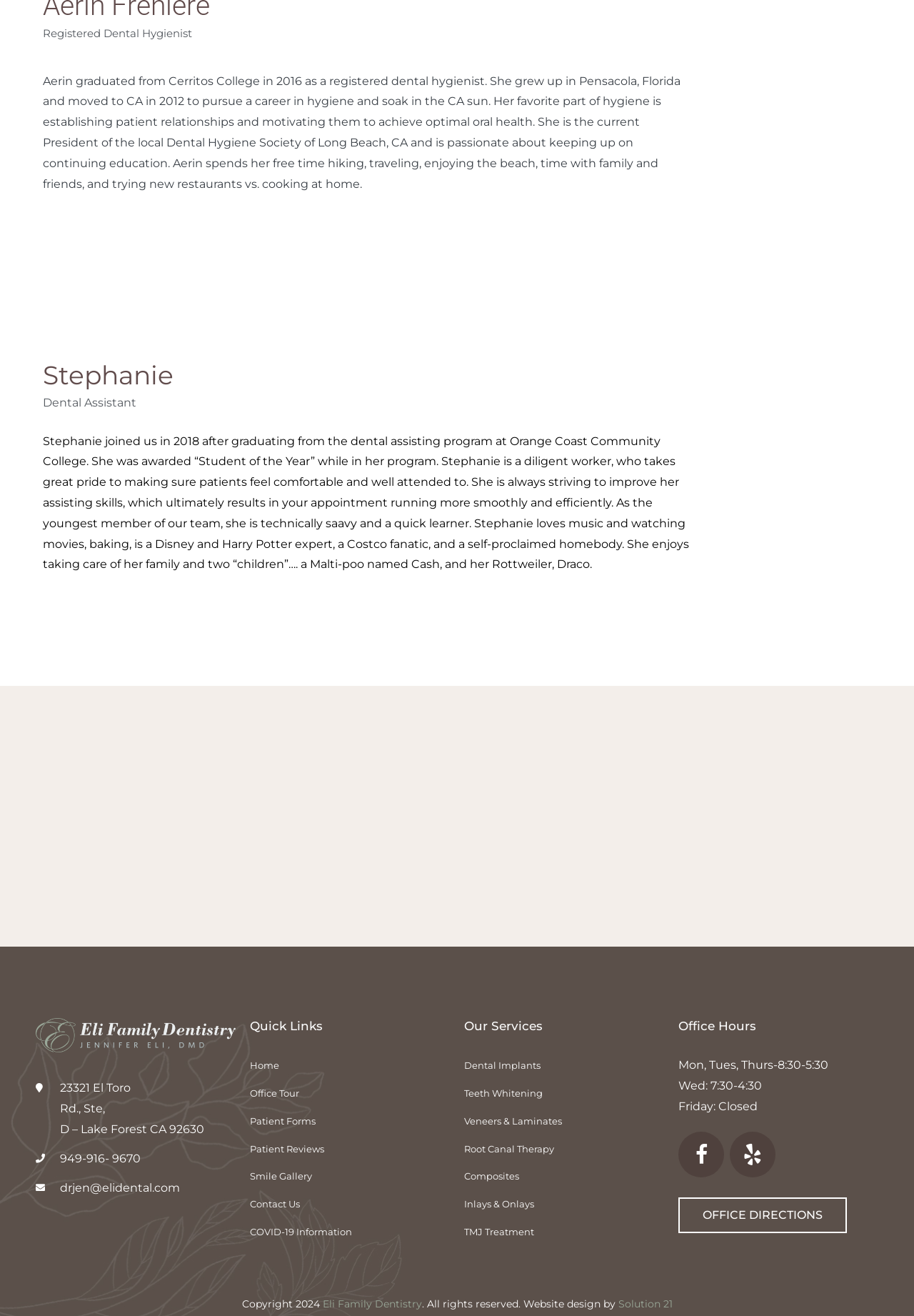What is Aerin's profession?
From the image, respond with a single word or phrase.

Dental Hygienist